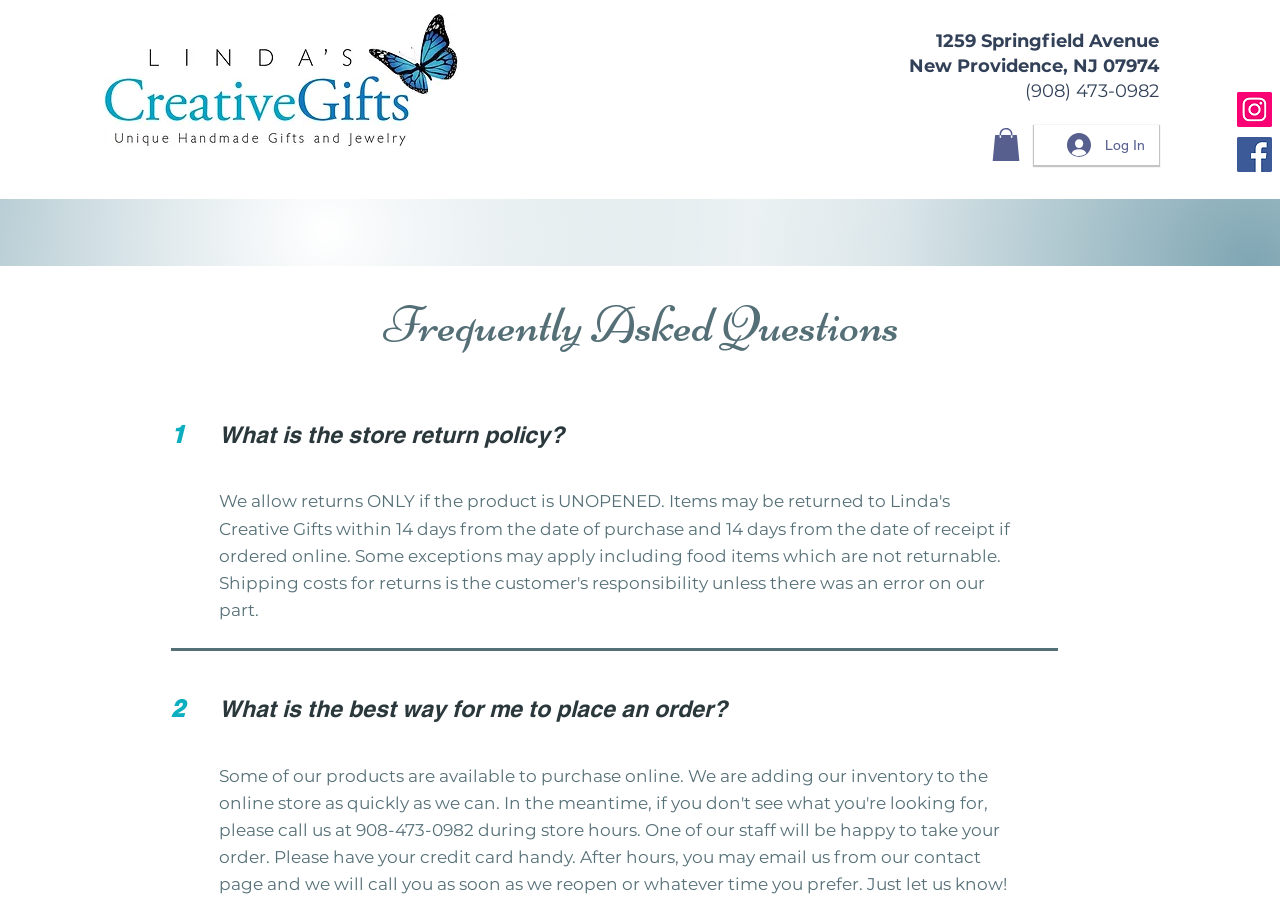Please find the bounding box coordinates of the element that needs to be clicked to perform the following instruction: "Click the Instagram link". The bounding box coordinates should be four float numbers between 0 and 1, represented as [left, top, right, bottom].

[0.966, 0.102, 0.994, 0.14]